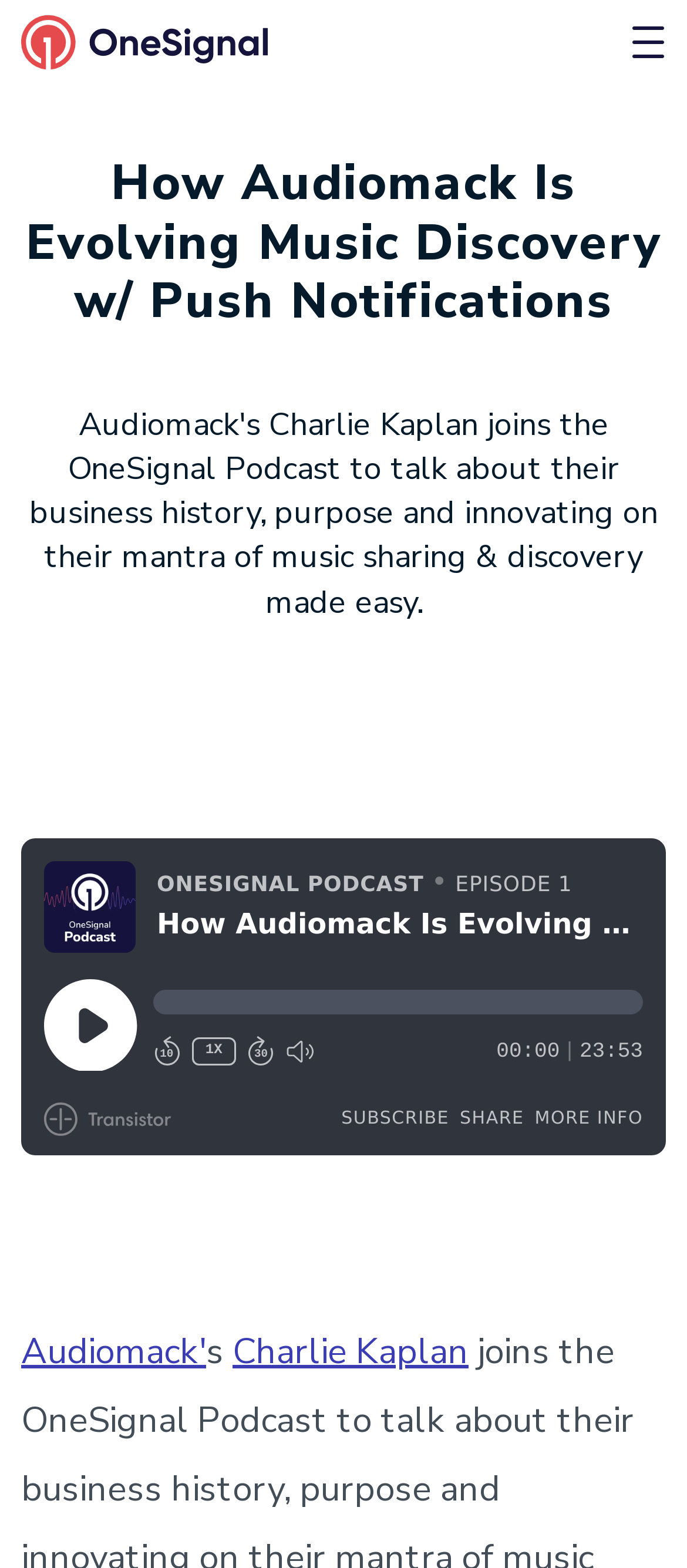Who is the guest on the podcast?
Answer the question with a single word or phrase derived from the image.

Charlie Kaplan